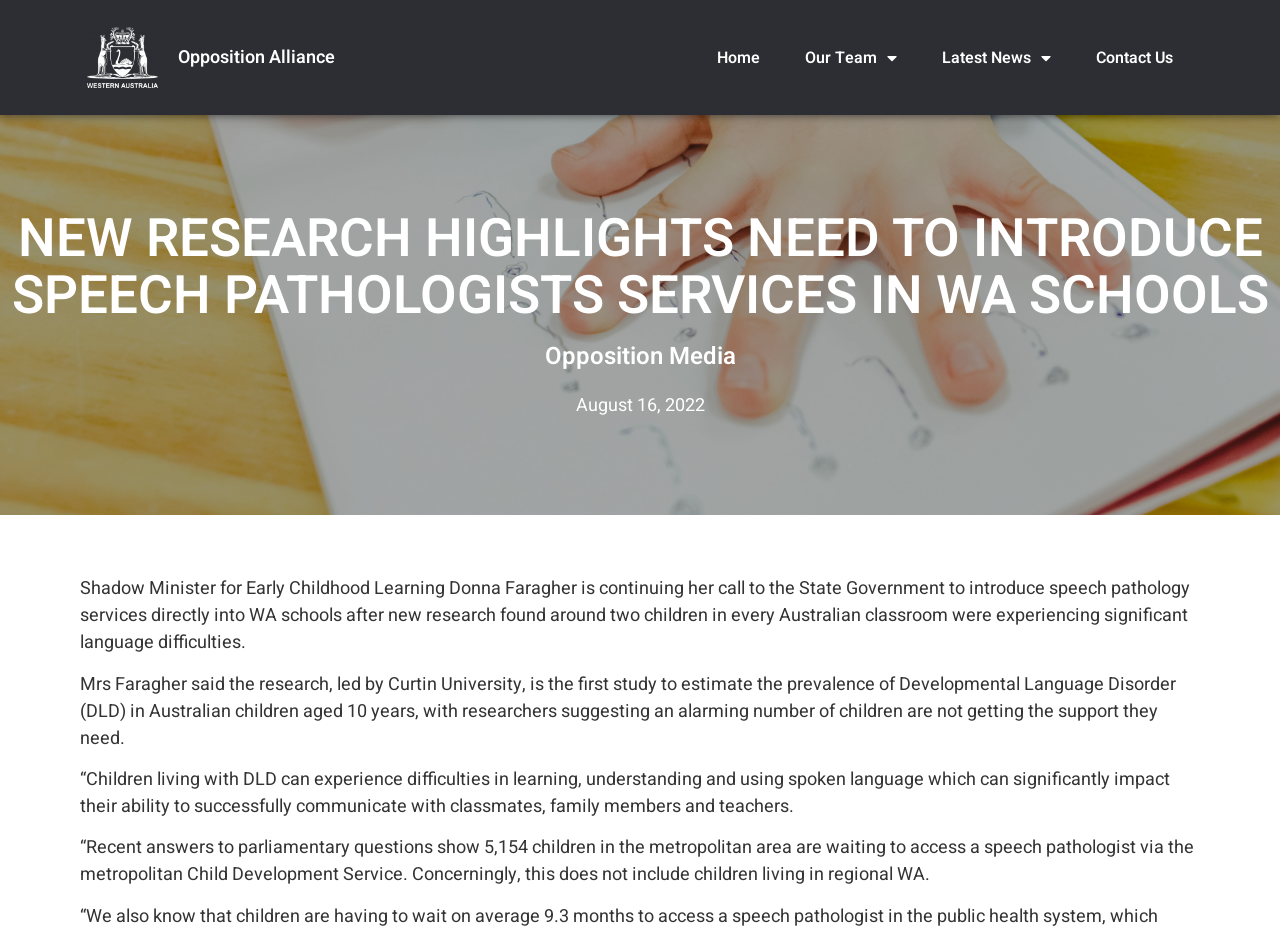What is the impact of Developmental Language Disorder on children?
Give a thorough and detailed response to the question.

According to the webpage, children living with DLD can experience difficulties in learning, understanding and using spoken language, which can significantly impact their ability to successfully communicate with classmates, family members, and teachers.